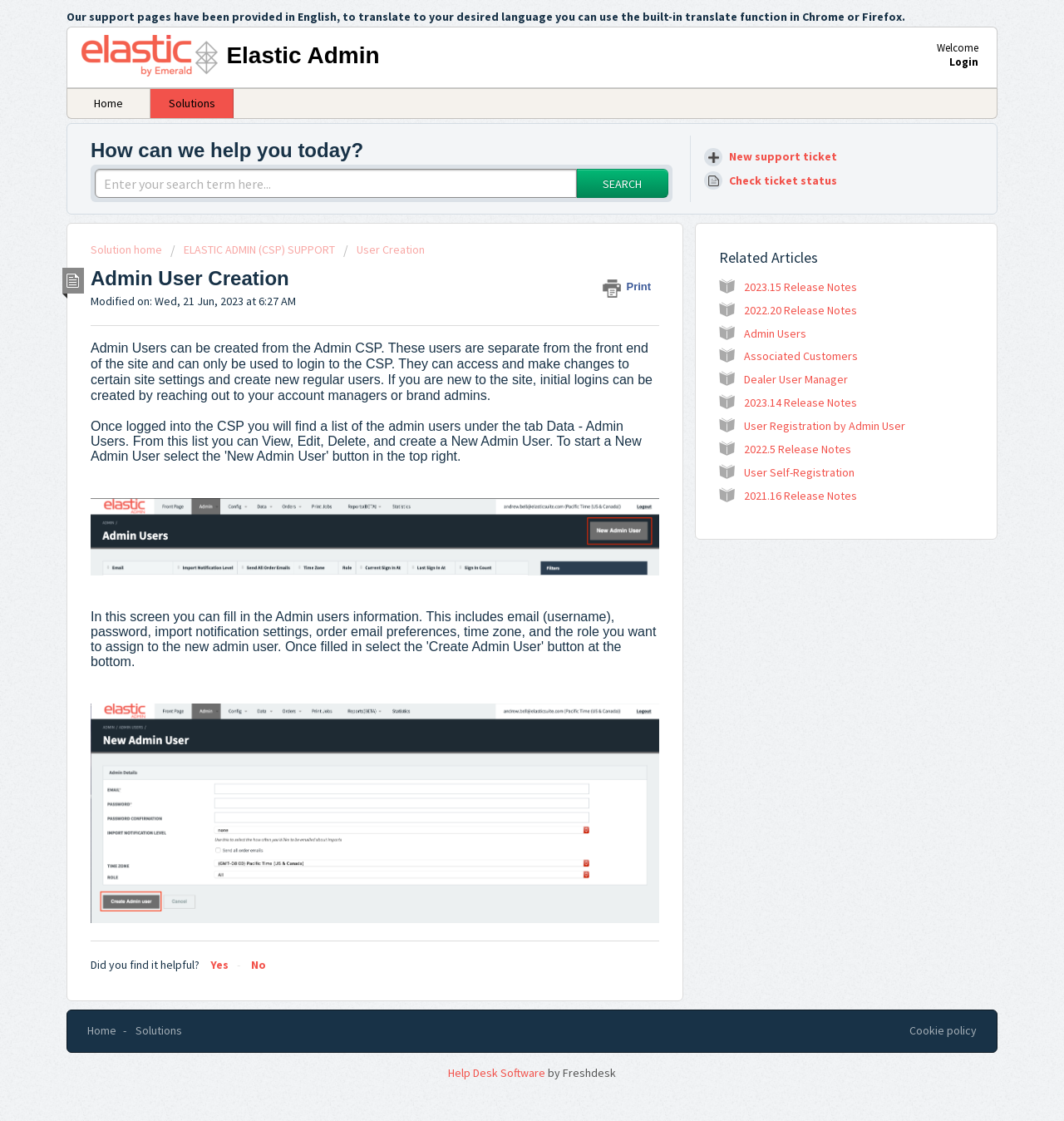Please answer the following question using a single word or phrase: How can users search for support?

Using the search button